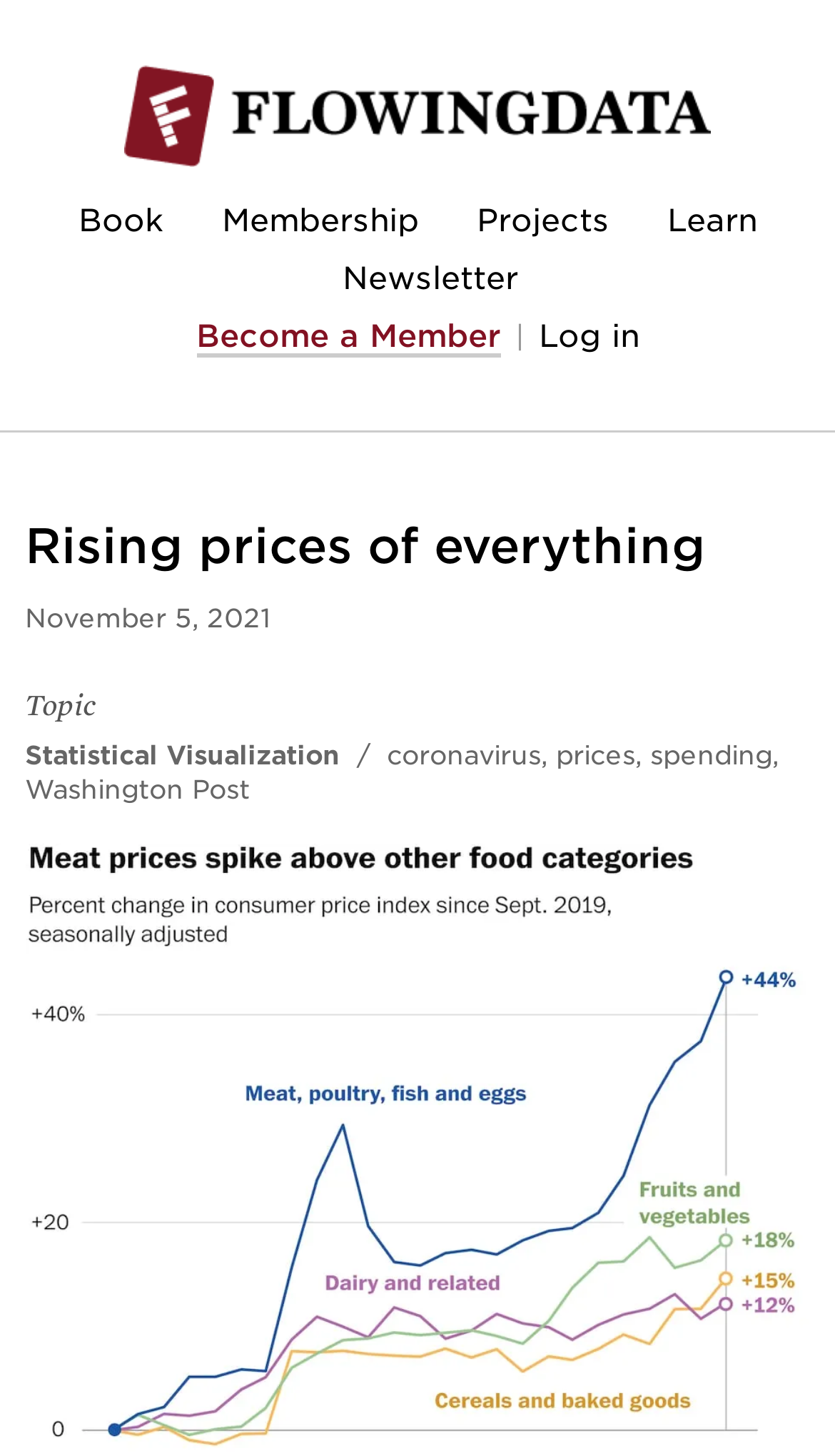Answer the following in one word or a short phrase: 
What is the main theme of the article?

Rising prices